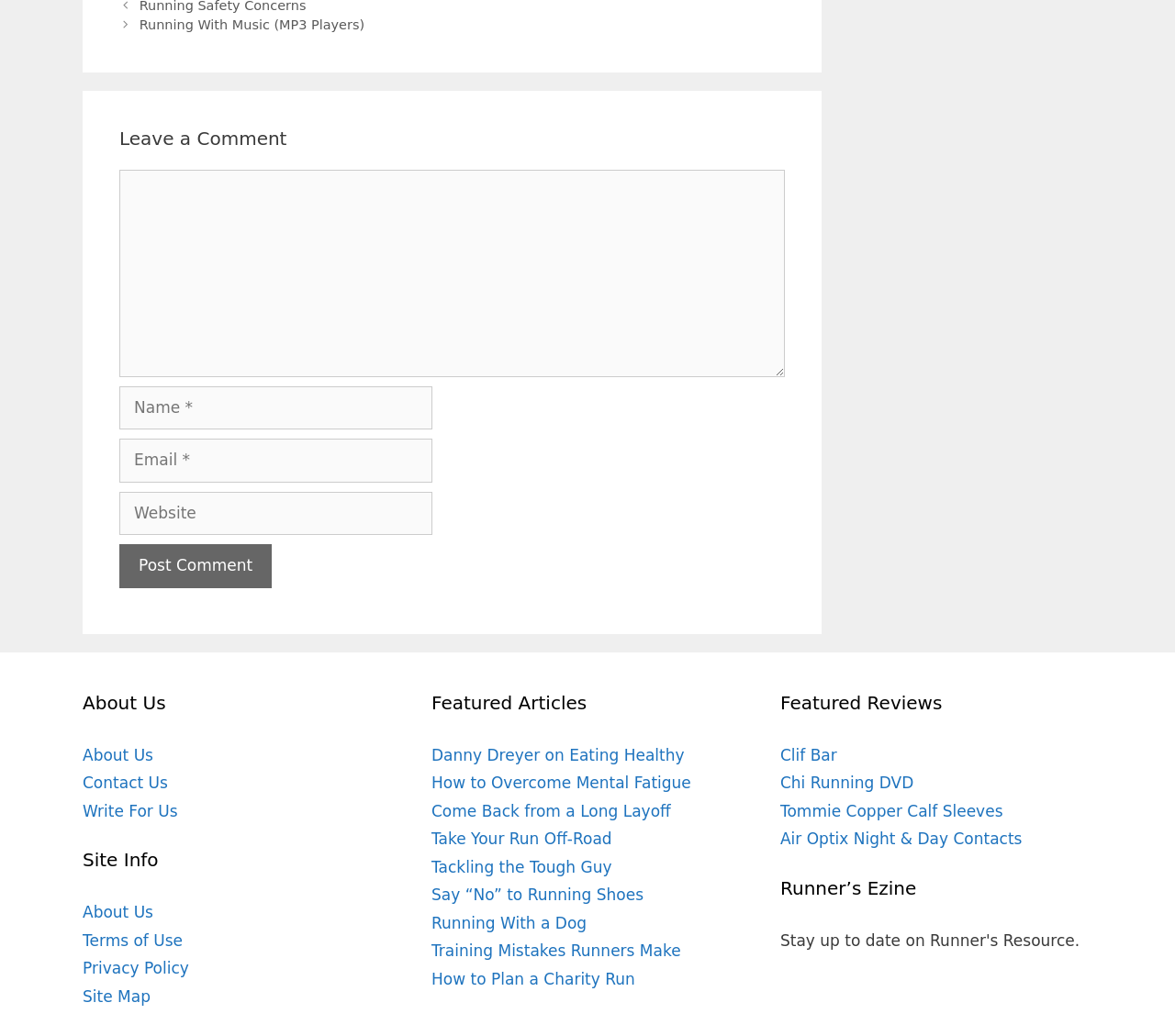Could you provide the bounding box coordinates for the portion of the screen to click to complete this instruction: "View 'Featured Articles'"?

[0.367, 0.665, 0.633, 0.692]